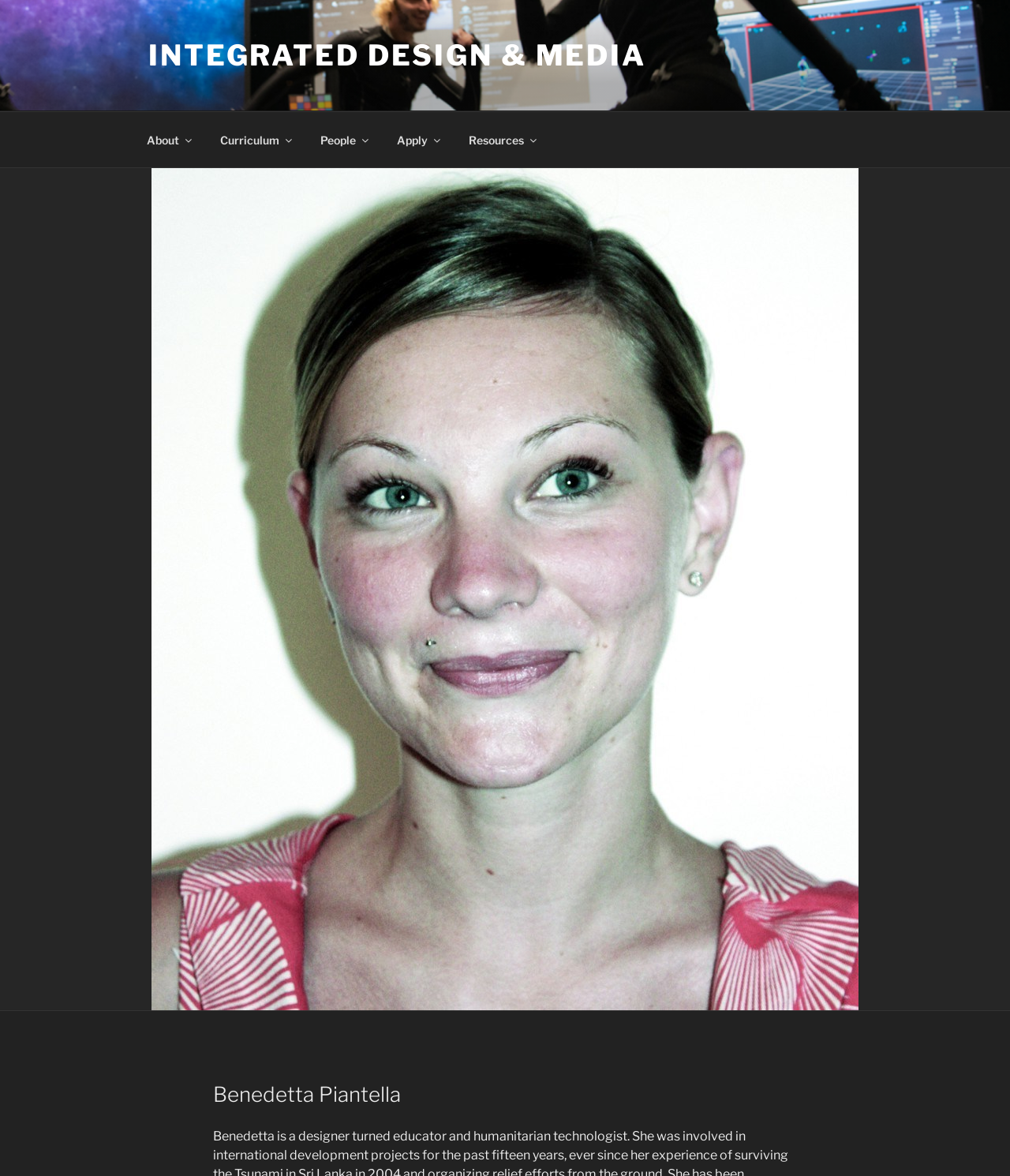Provide a brief response to the question below using one word or phrase:
What is the profession of Benedetta Piantella?

Integrated Design & Media